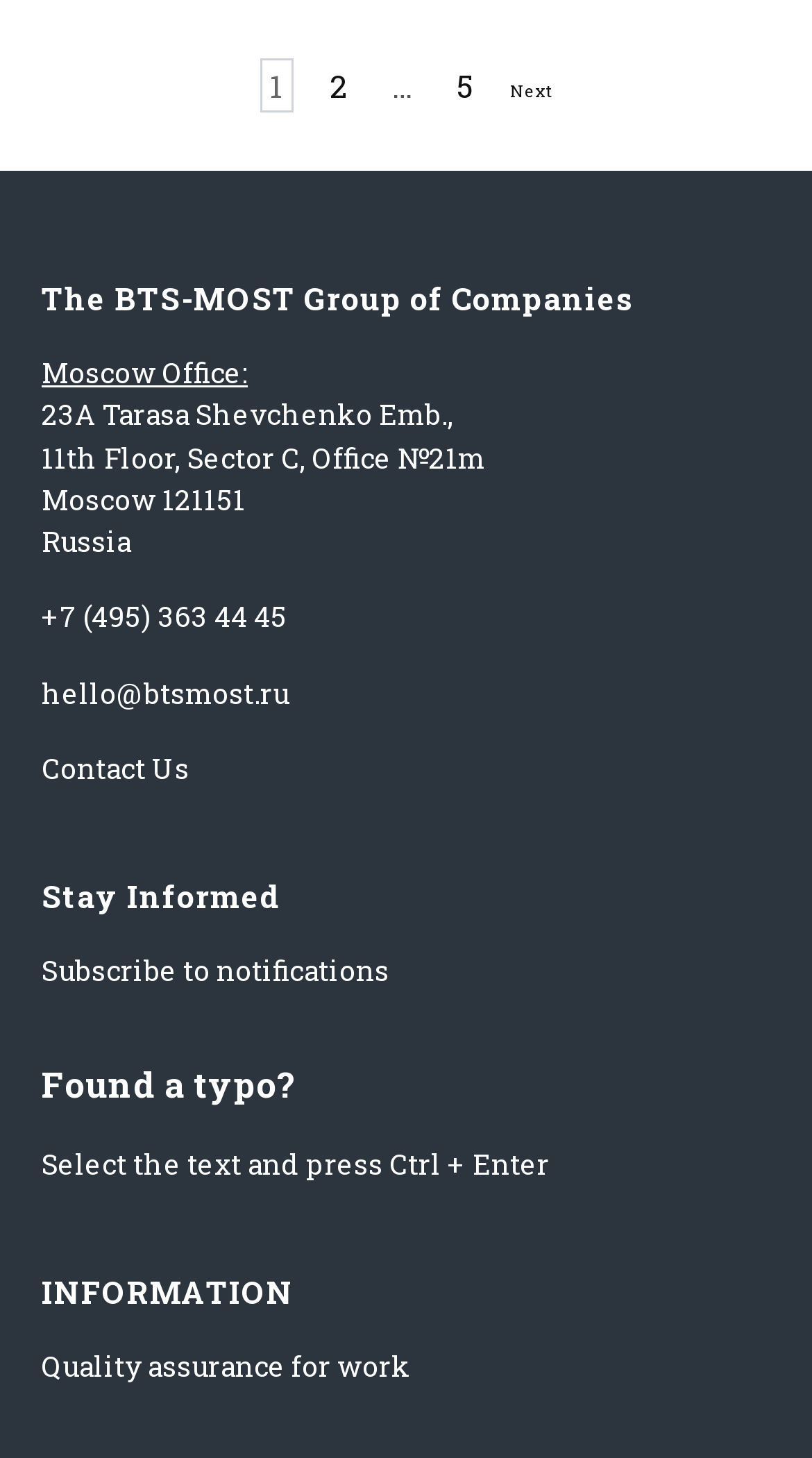Please provide a comprehensive answer to the question based on the screenshot: How many links are there in the posts navigation section?

I counted the number of links in the posts navigation section, which includes '2', '5', '…', and 'Next', totaling 4 links.